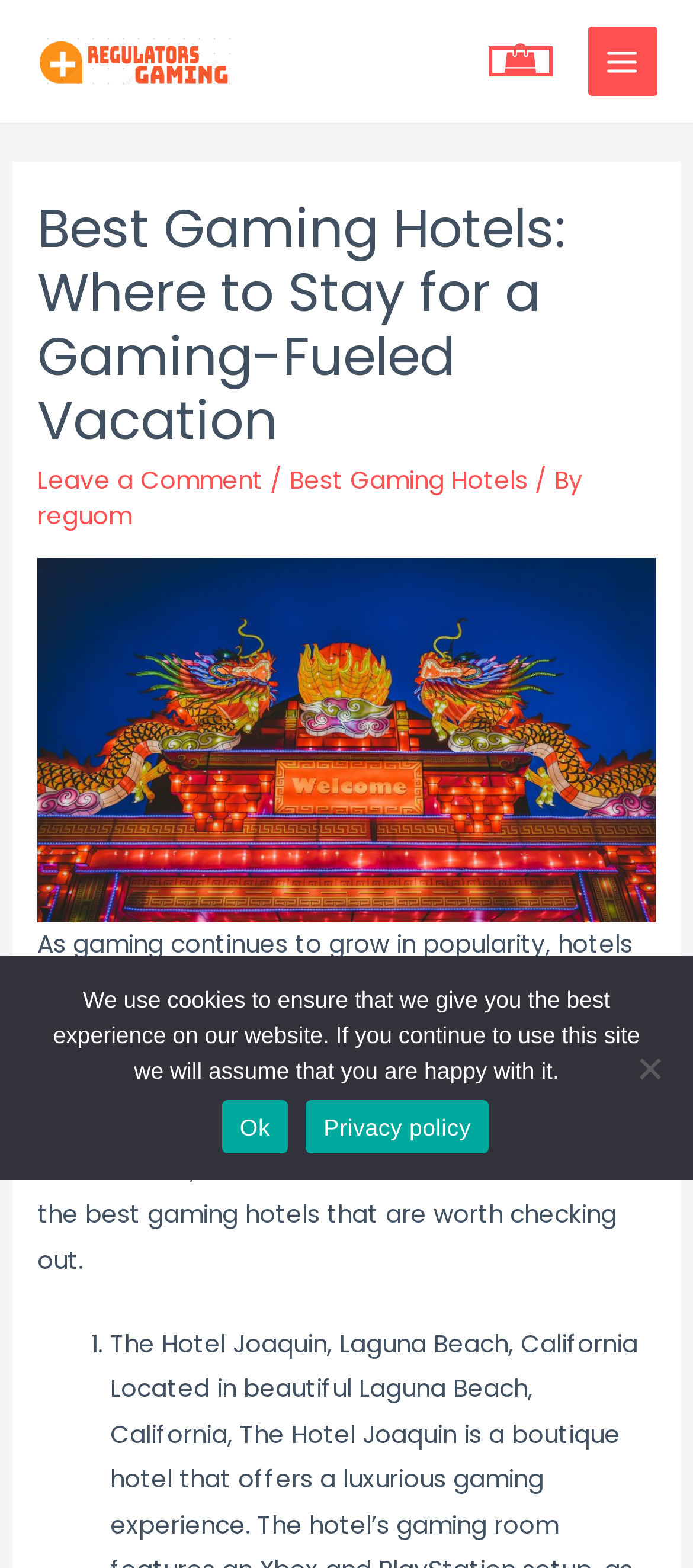Based on the image, please respond to the question with as much detail as possible:
What is the purpose of the button 'MAIN MENU'?

The button 'MAIN MENU' is likely used to expand the main menu of the website, as indicated by its 'expanded: False' property. This suggests that clicking the button will reveal more menu items.